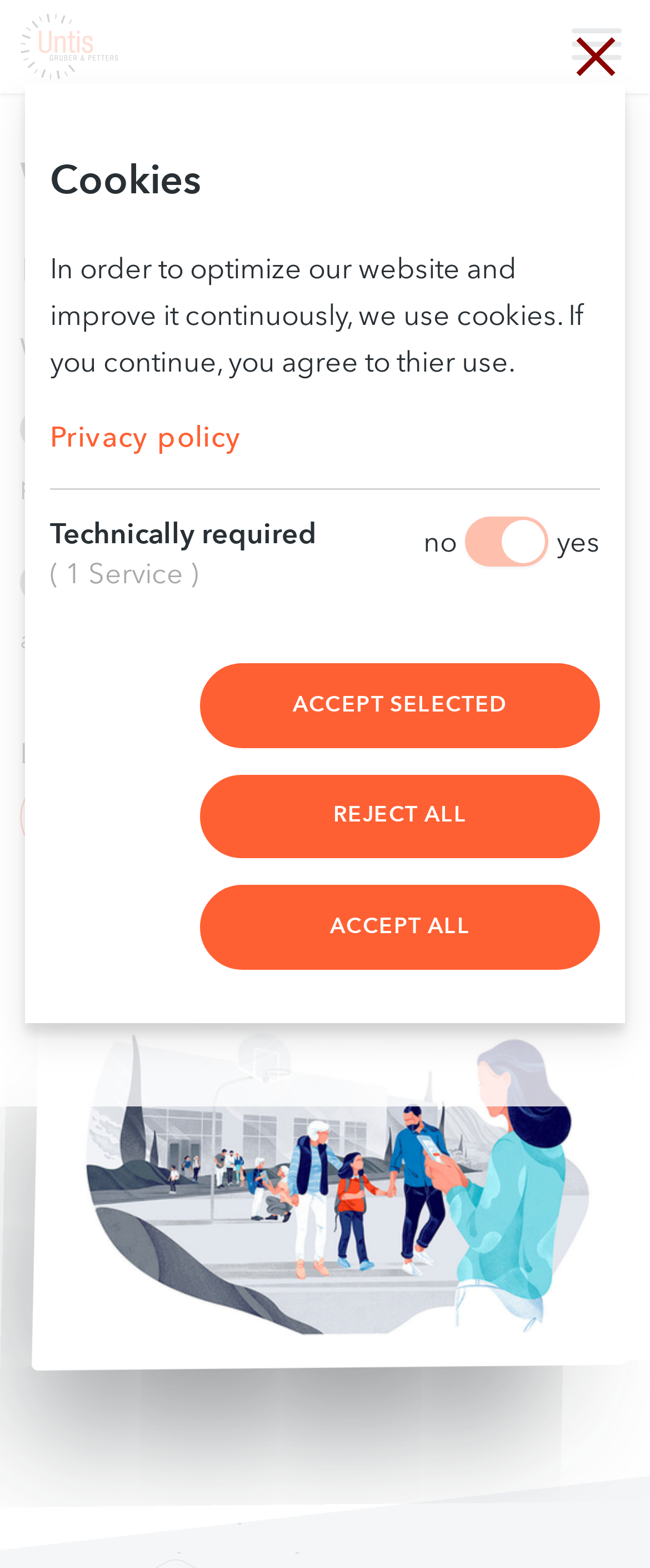What is the purpose of the Untis Mobile app?
Refer to the image and answer the question using a single word or phrase.

Up-to-date timetable